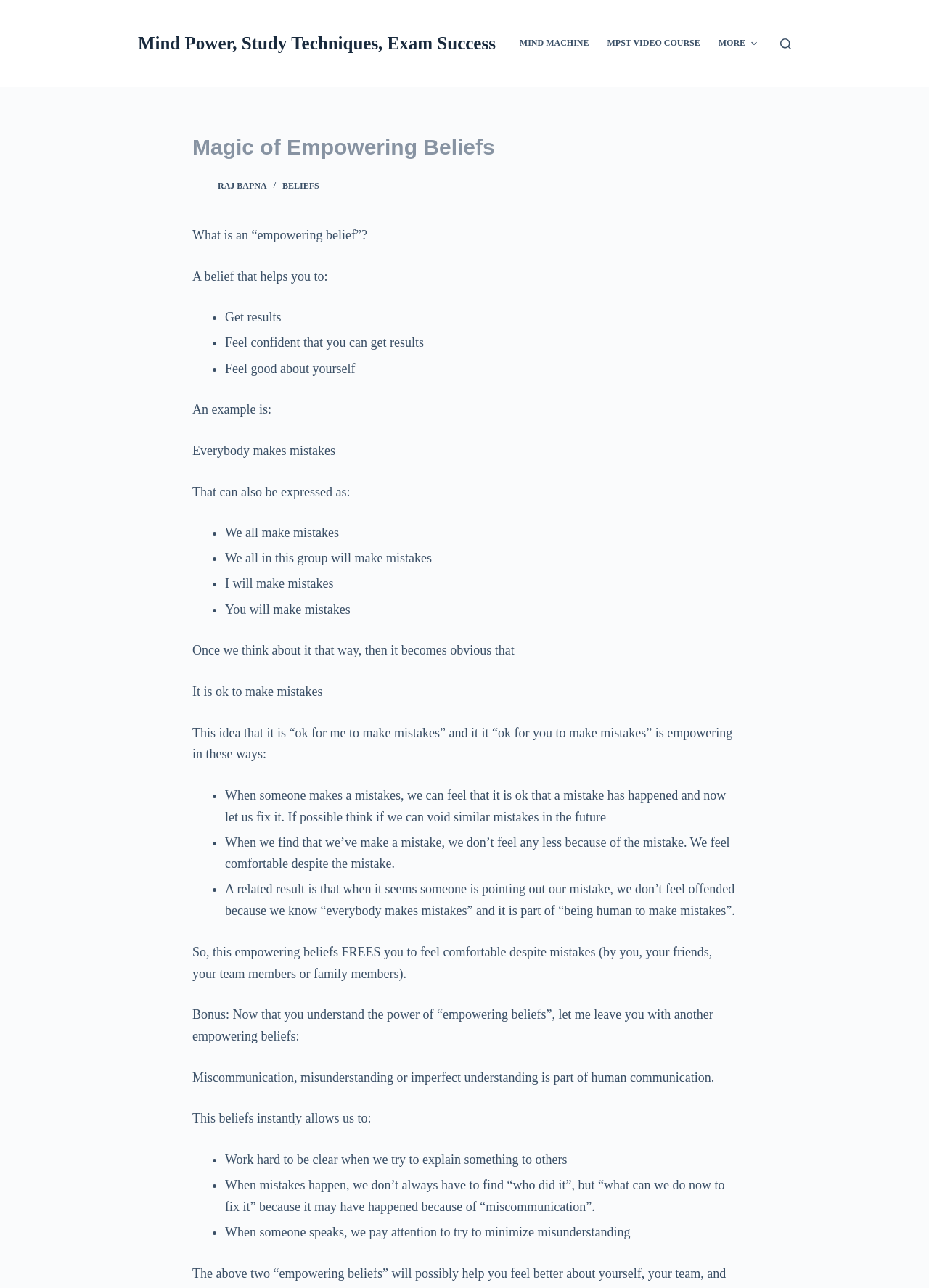Please identify the bounding box coordinates of the element on the webpage that should be clicked to follow this instruction: "Click on the 'Raj Bapna' link". The bounding box coordinates should be given as four float numbers between 0 and 1, formatted as [left, top, right, bottom].

[0.207, 0.137, 0.227, 0.151]